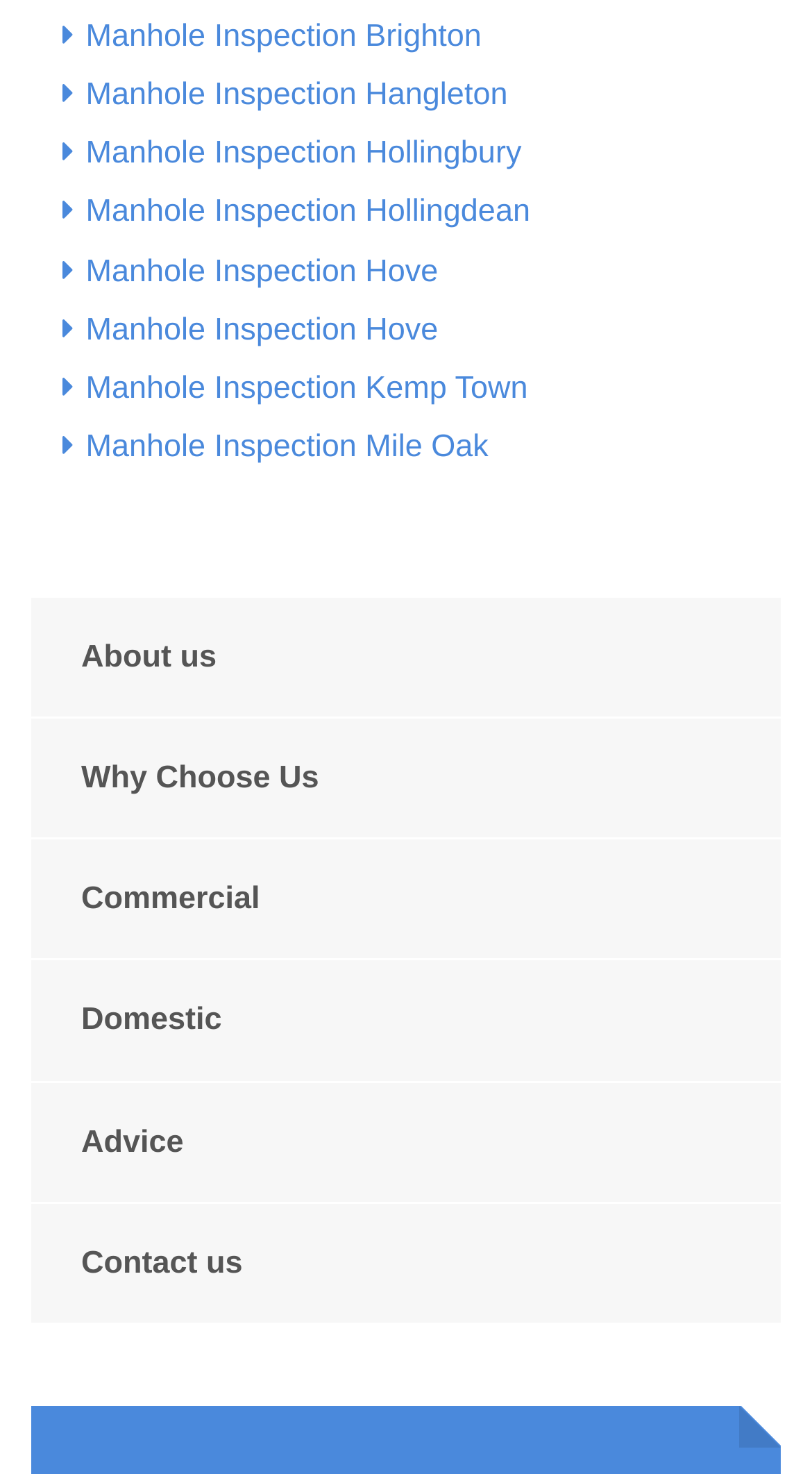Based on the image, please elaborate on the answer to the following question:
What is the last link in the navigation menu?

I looked at the links in the navigation menu and found that the last one is 'Contact us', which has a bounding box with y1 and y2 coordinates indicating it is at the bottom of the menu.